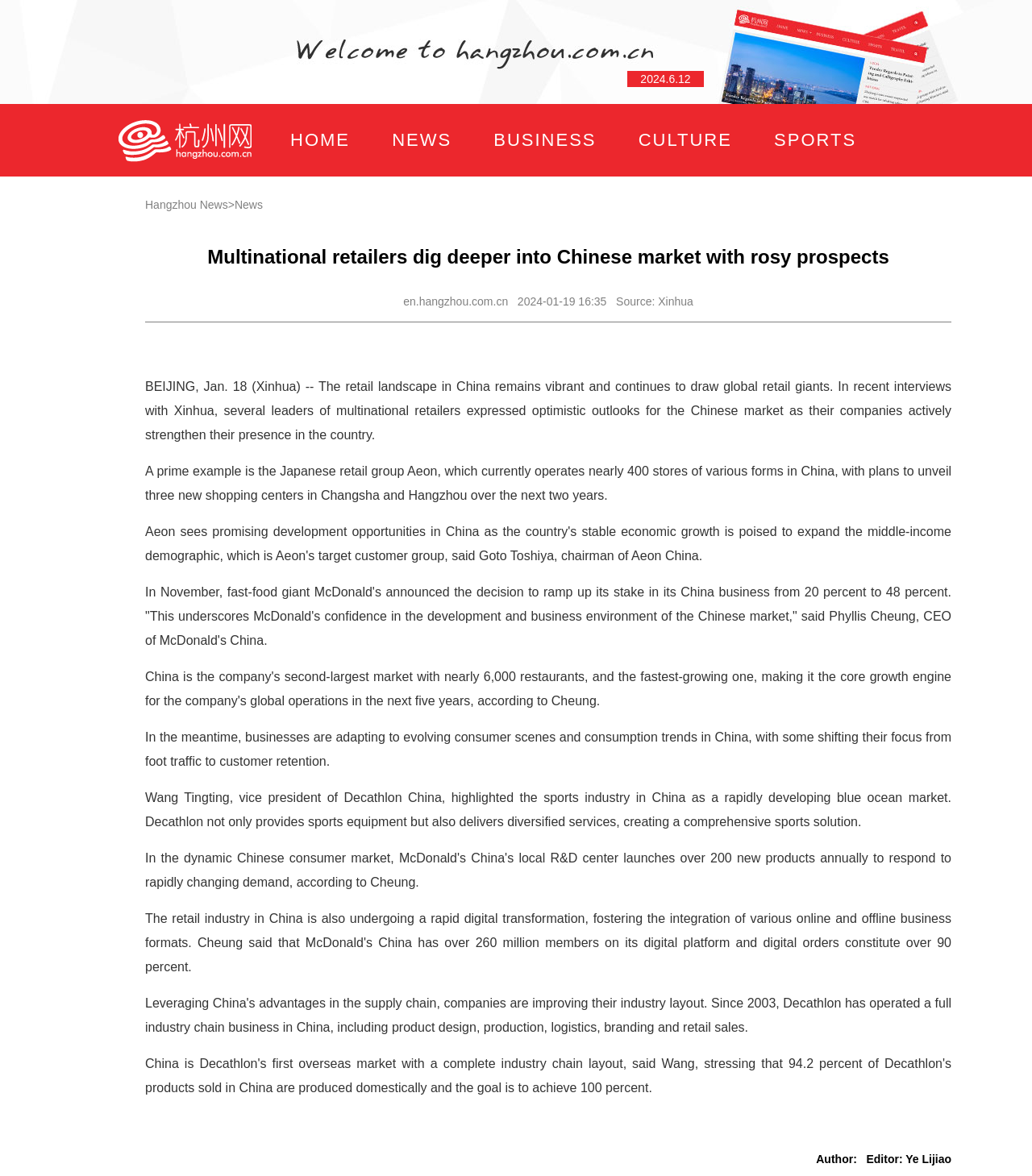Describe all the key features and sections of the webpage thoroughly.

The webpage appears to be a news article from Hangzhou News, with a focus on multinational retailers expanding their presence in the Chinese market. 

At the top of the page, there is a date "2024" followed by a period and the number "6" and then "12", which seems to be a timestamp or a version number. 

Below the timestamp, there is a navigation menu with links to different sections of the website, including "HOME", "NEWS", "BUSINESS", "CULTURE", "SPORTS", and "TRAVEL". 

To the right of the navigation menu, there is a link to "Hangzhou News" followed by a ">" symbol and another link to "News". 

The main article title "Multinational retailers dig deeper into Chinese market with rosy prospects" is displayed prominently in the middle of the page. 

Below the title, there is a link to the source website "en.hangzhou.com.cn" and a timestamp "2024-01-19 16:35" with the source "Xinhua". 

The article itself is divided into several paragraphs, with the first paragraph discussing the retail landscape in China and how multinational retailers are expressing optimism about the market. 

The subsequent paragraphs provide specific examples of companies such as Aeon and McDonald's expanding their presence in China, as well as adapting to changing consumer trends. 

At the bottom of the page, there is a credit line with the author and editor's names.